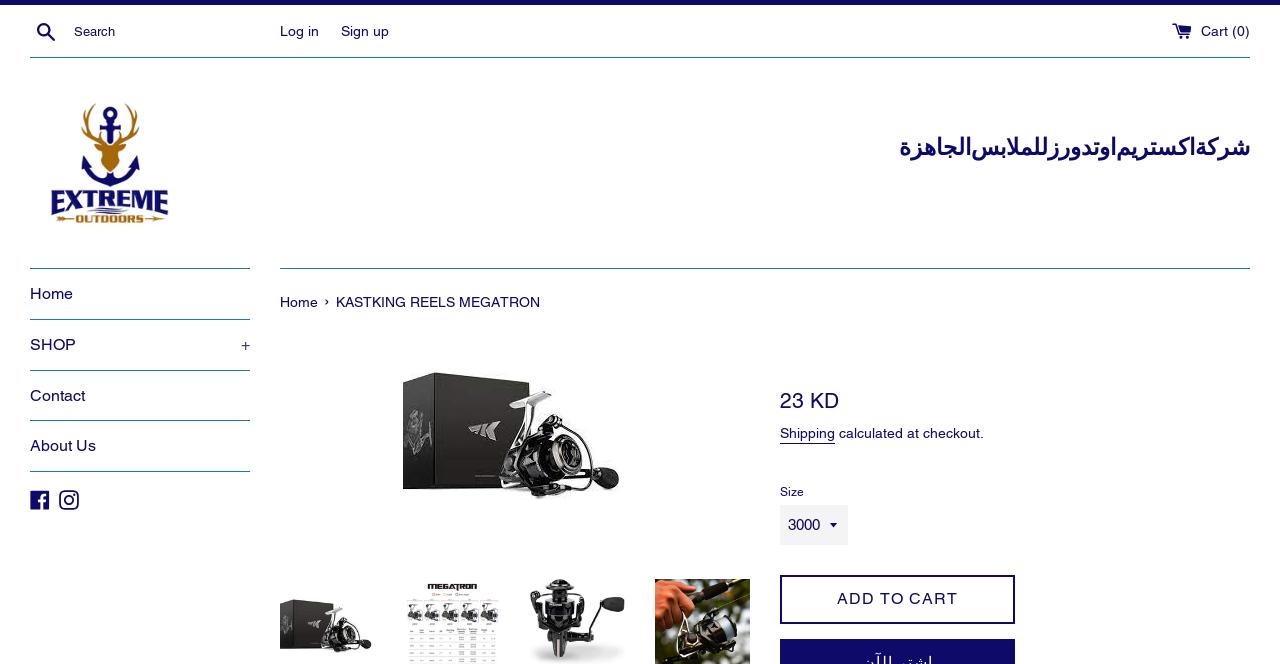Provide a brief response to the question below using one word or phrase:
How many navigation links are there on the top-right corner of the webpage?

3